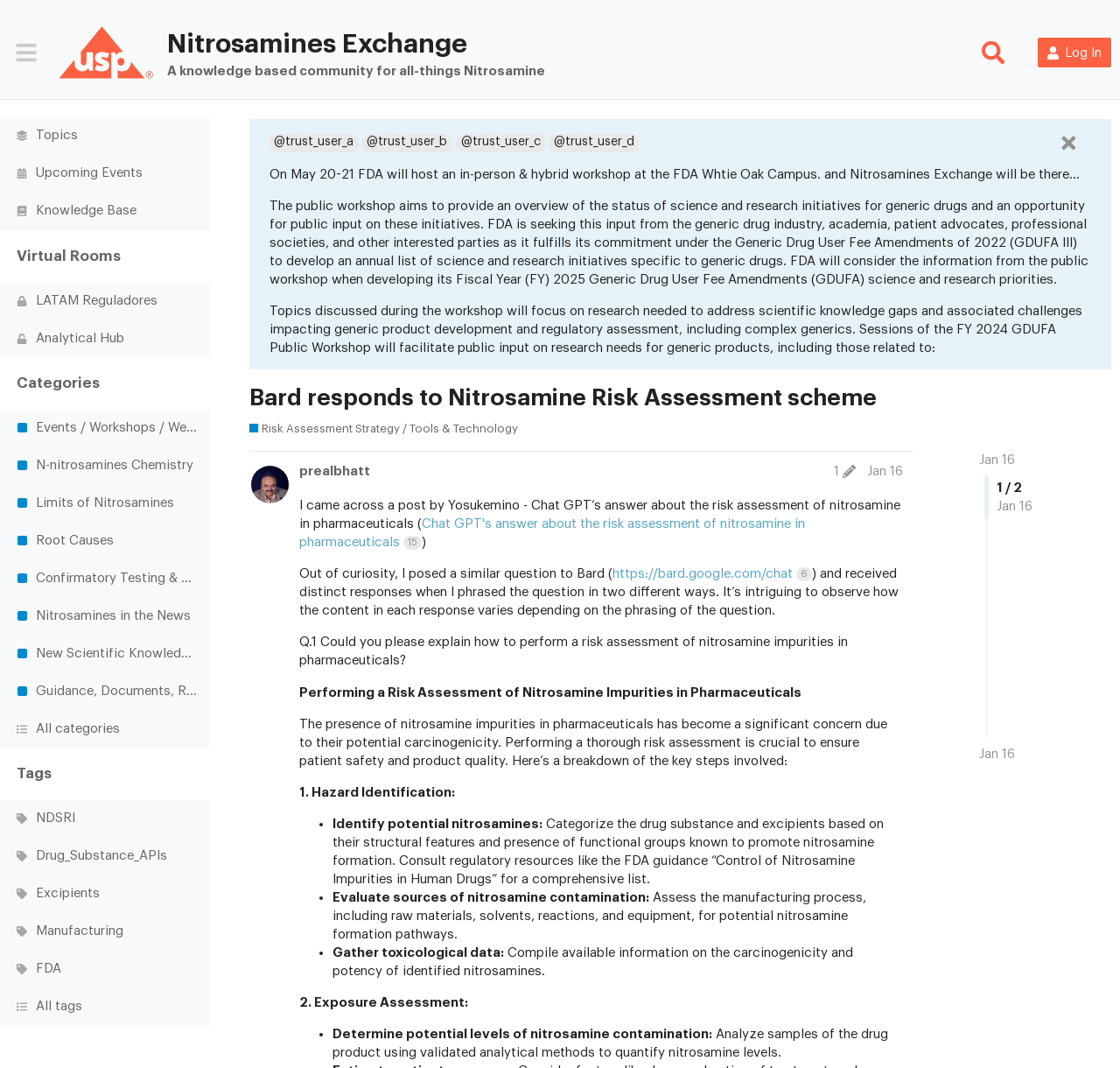Can you find the bounding box coordinates for the element that needs to be clicked to execute this instruction: "View Nitrosamines Exchange knowledge base"? The coordinates should be given as four float numbers between 0 and 1, i.e., [left, top, right, bottom].

[0.0, 0.181, 0.188, 0.215]